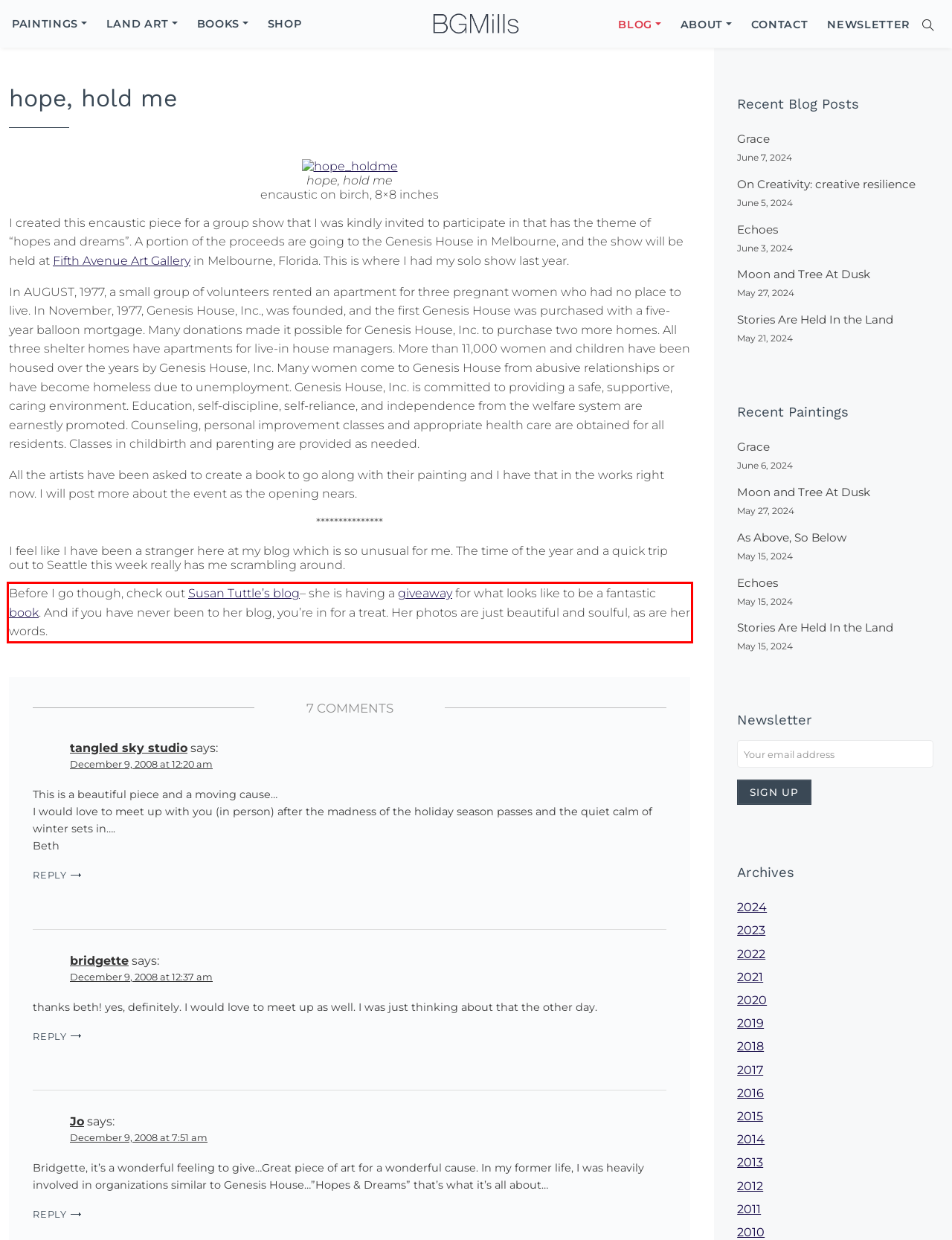Identify and extract the text within the red rectangle in the screenshot of the webpage.

Before I go though, check out Susan Tuttle’s blog– she is having a giveaway for what looks like to be a fantastic book. And if you have never been to her blog, you’re in for a treat. Her photos are just beautiful and soulful, as are her words.